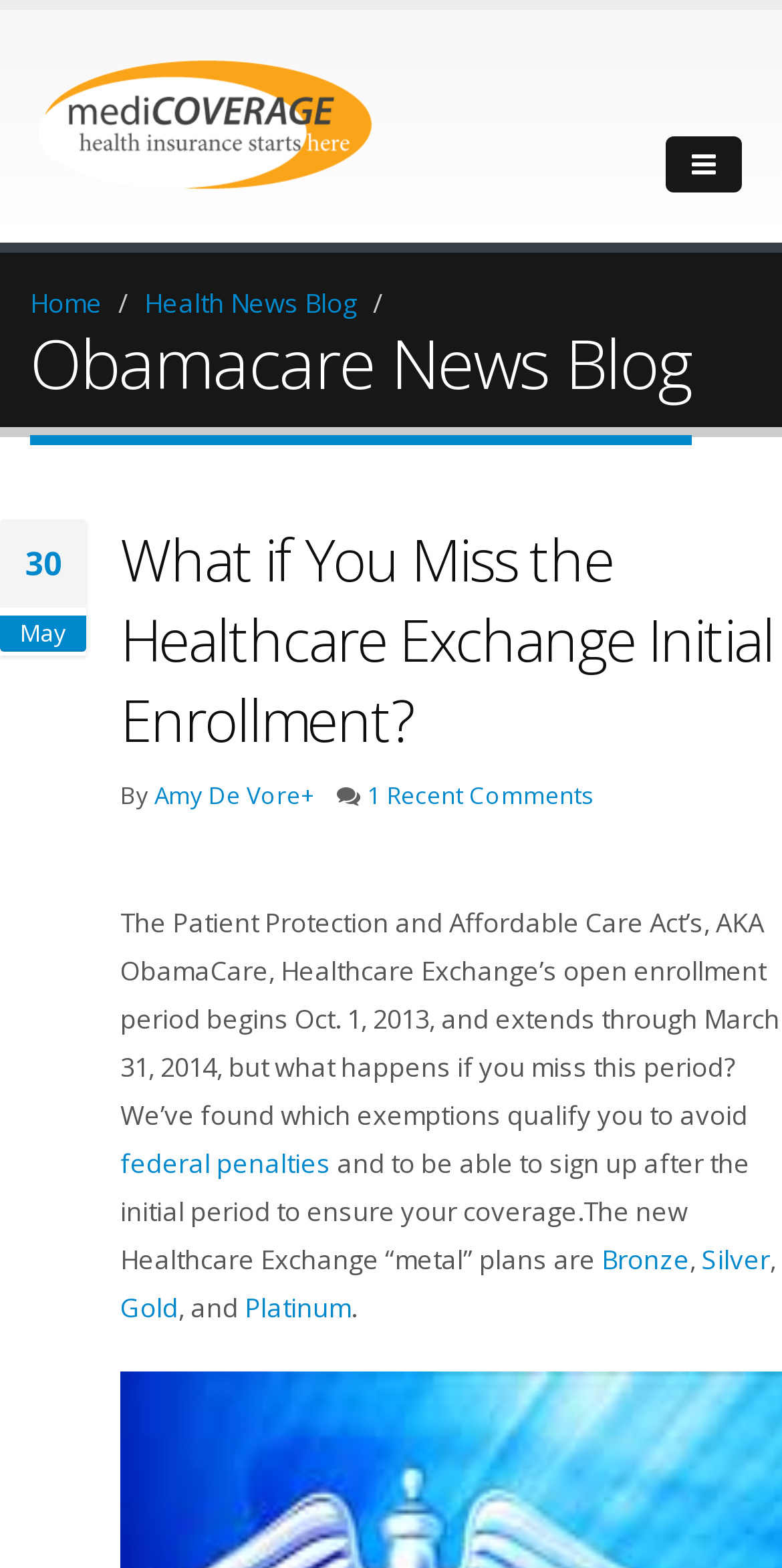Identify the bounding box coordinates for the UI element mentioned here: "federal penalties". Provide the coordinates as four float values between 0 and 1, i.e., [left, top, right, bottom].

[0.154, 0.73, 0.423, 0.753]